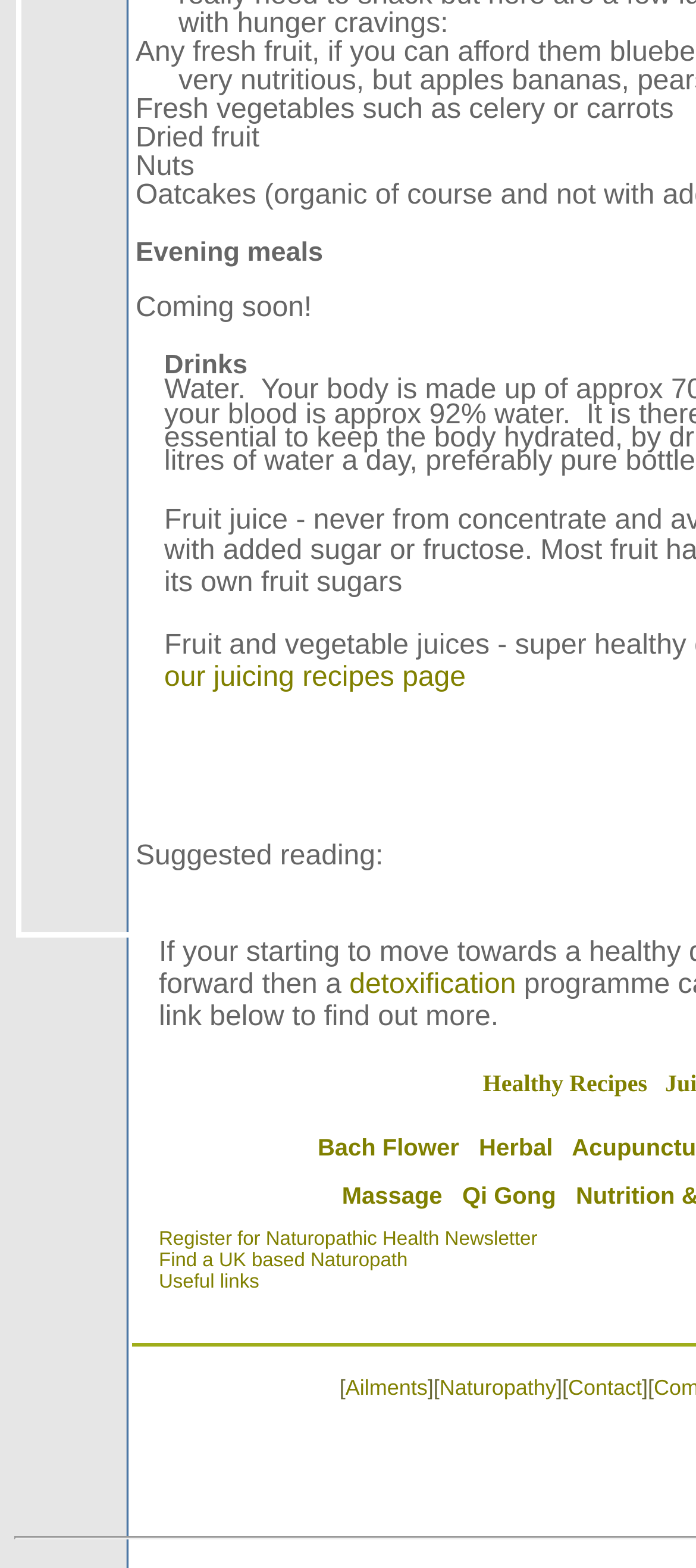What can I find on this webpage?
Answer the question in a detailed and comprehensive manner.

By examining the links at the bottom of the webpage, I found that users can find information about ailments, naturopathy, and contact details on this webpage.